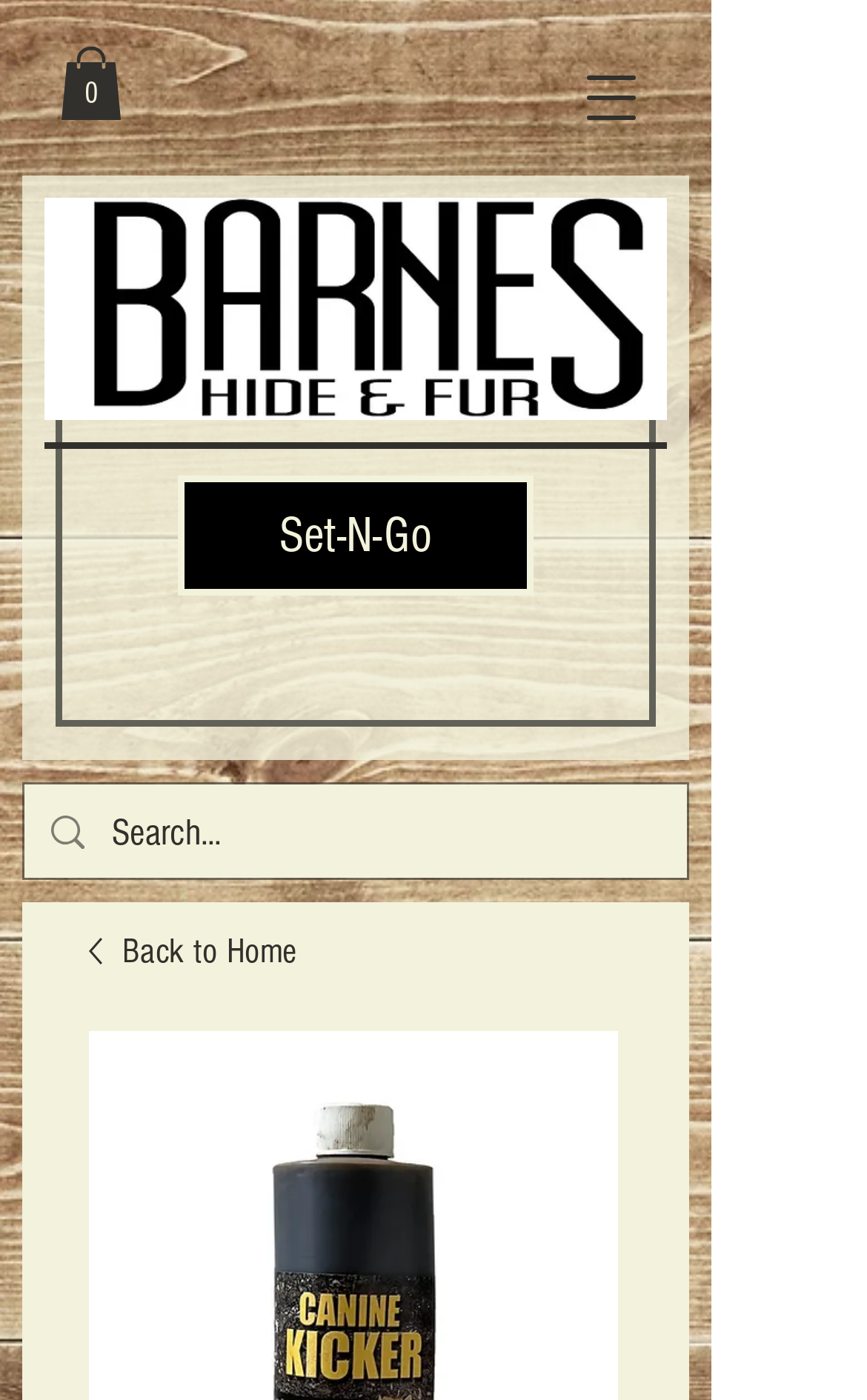How many items are in the cart?
Using the image, answer in one word or phrase.

0